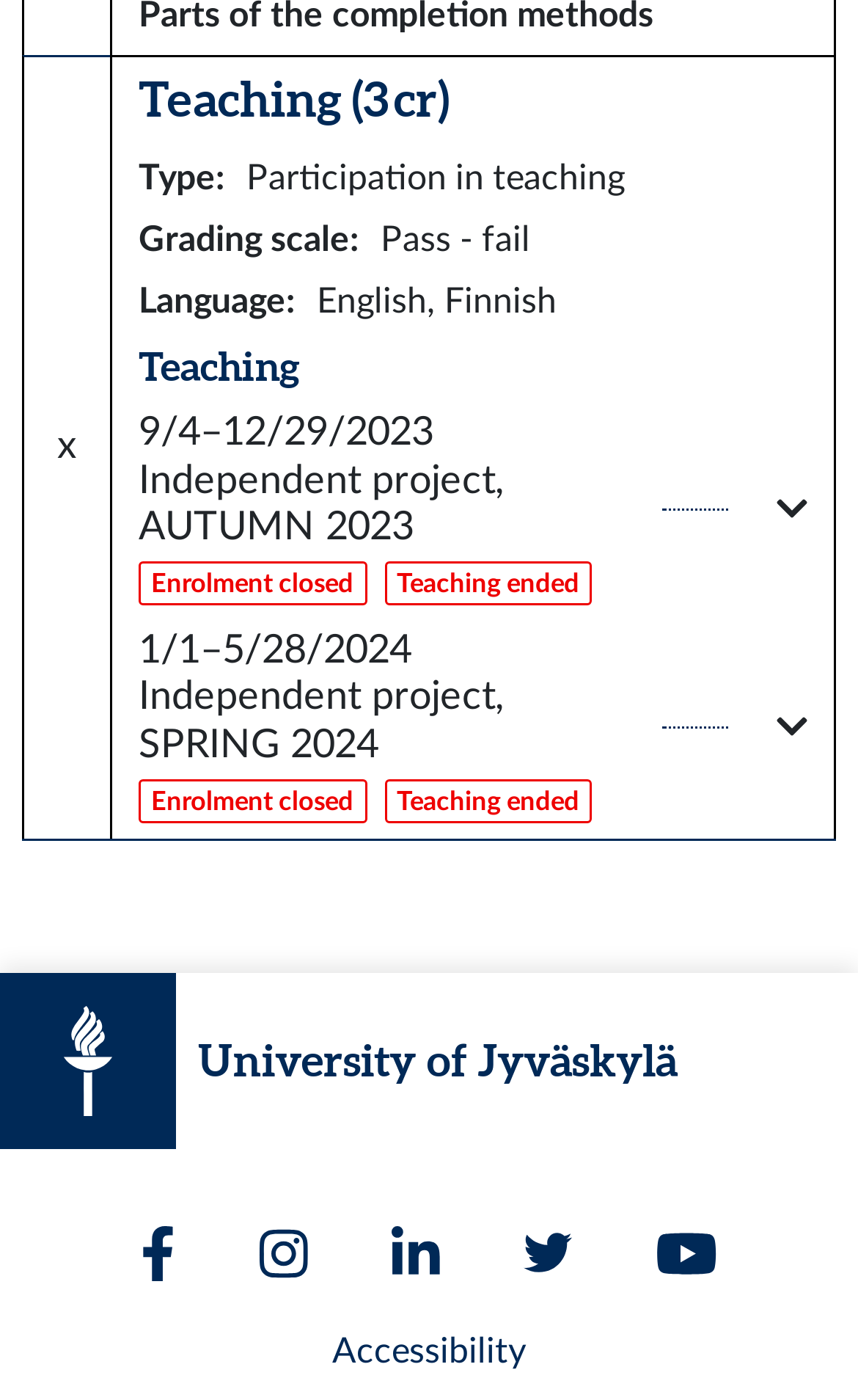What is the name of the university?
Your answer should be a single word or phrase derived from the screenshot.

University of Jyväskylä